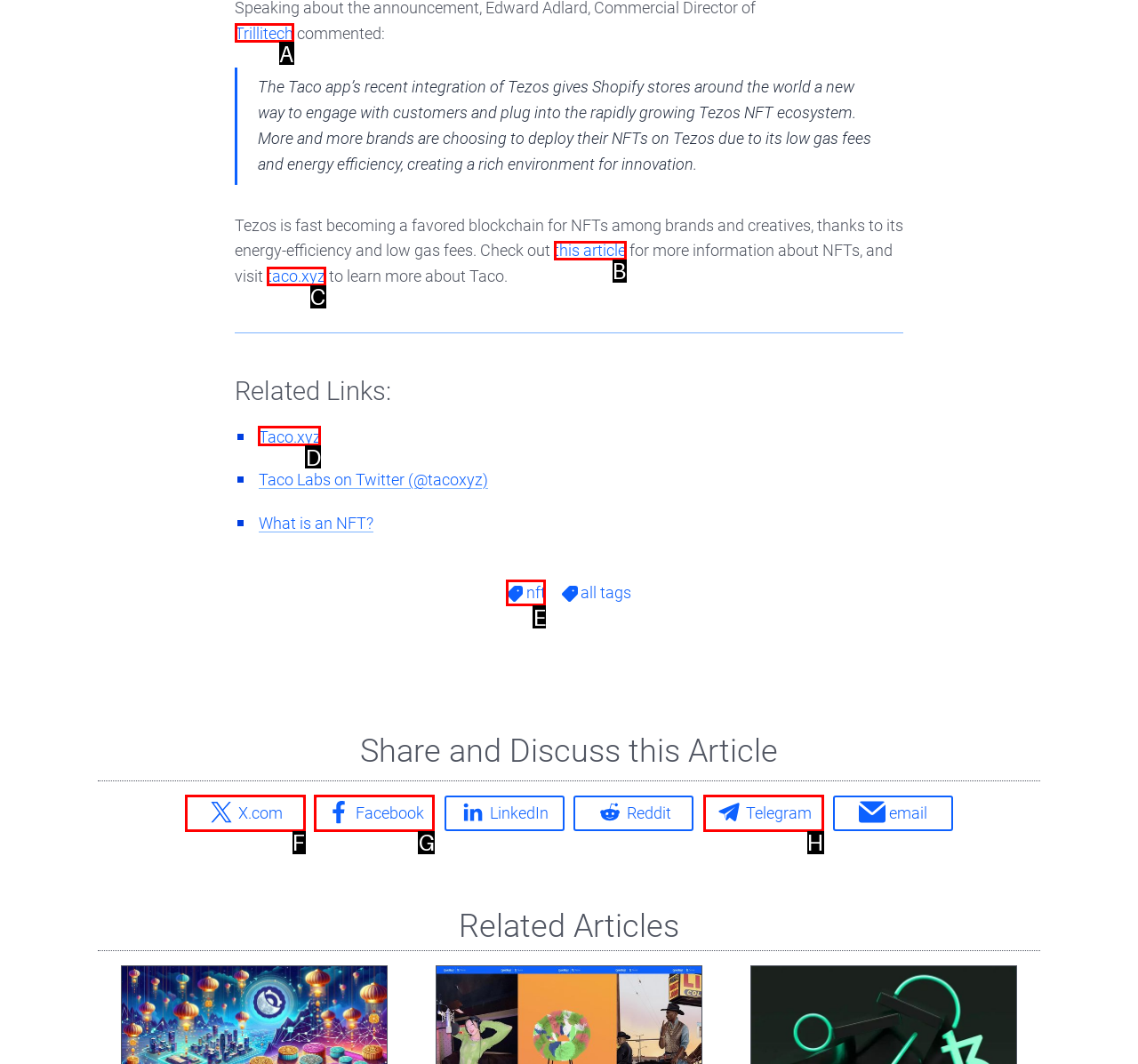To complete the task: visit Taco.xyz, which option should I click? Answer with the appropriate letter from the provided choices.

D